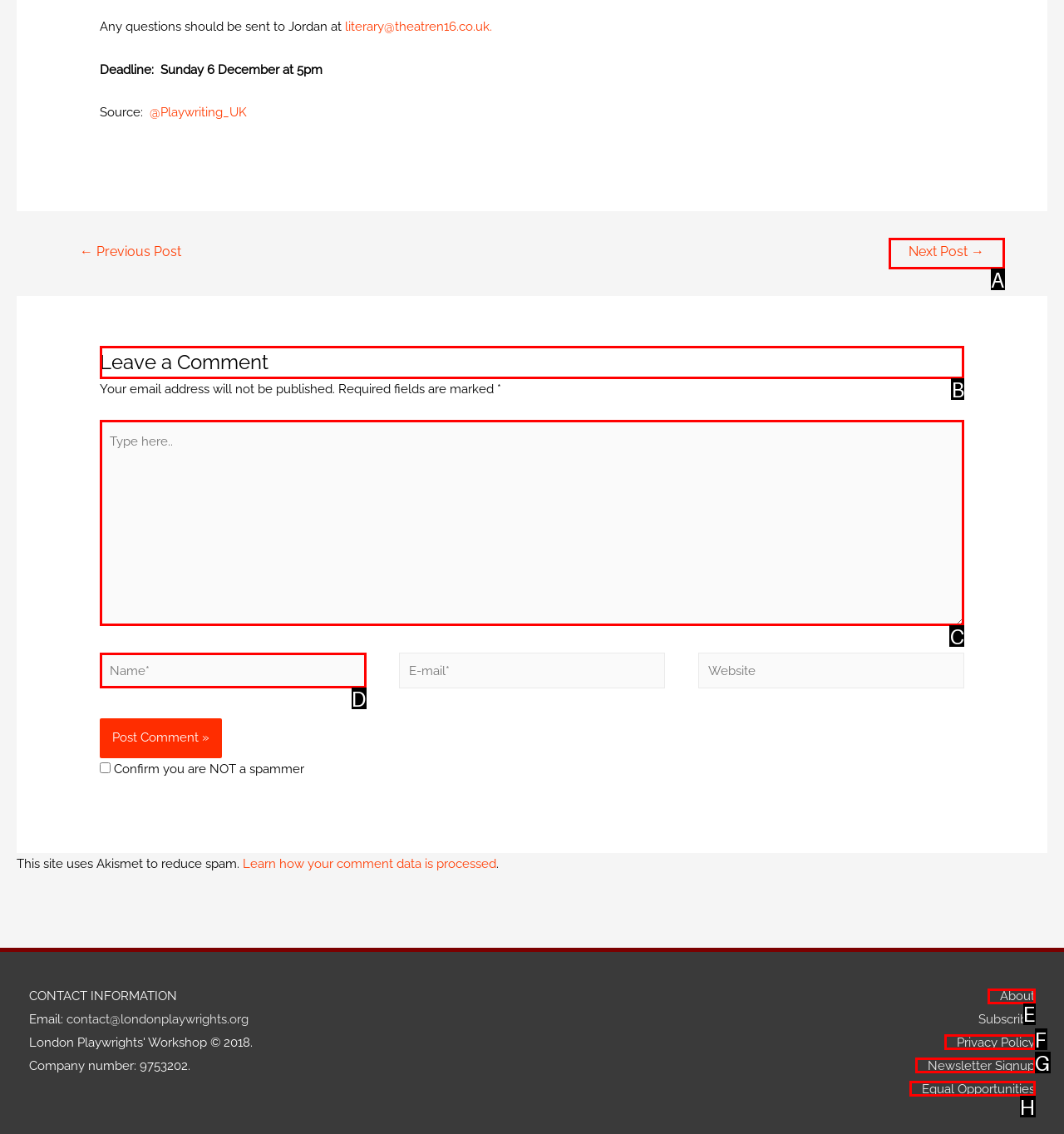Identify the correct option to click in order to complete this task: Leave a comment
Answer with the letter of the chosen option directly.

B